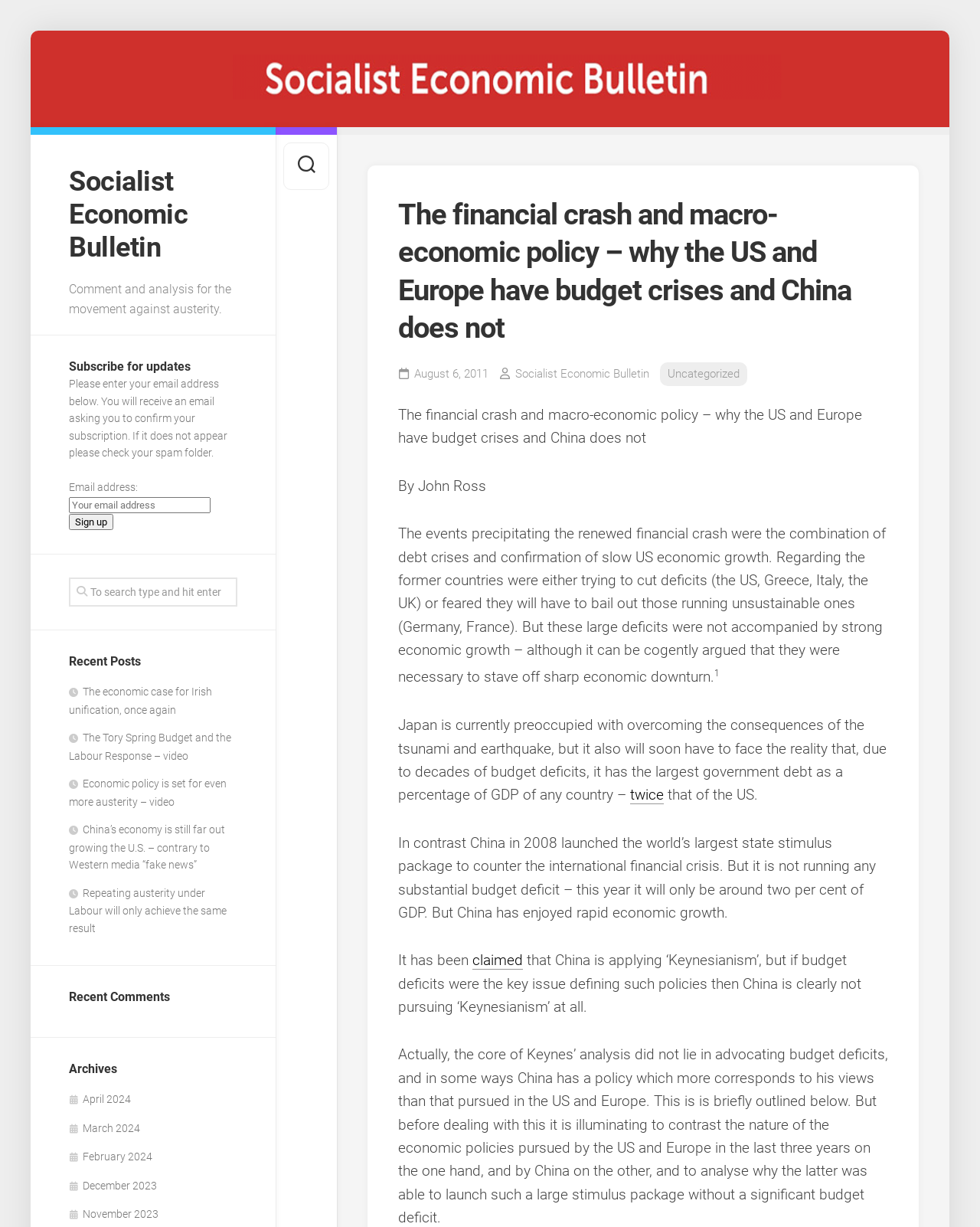What is the name of the website?
Answer the question with a single word or phrase derived from the image.

Socialist Economic Bulletin